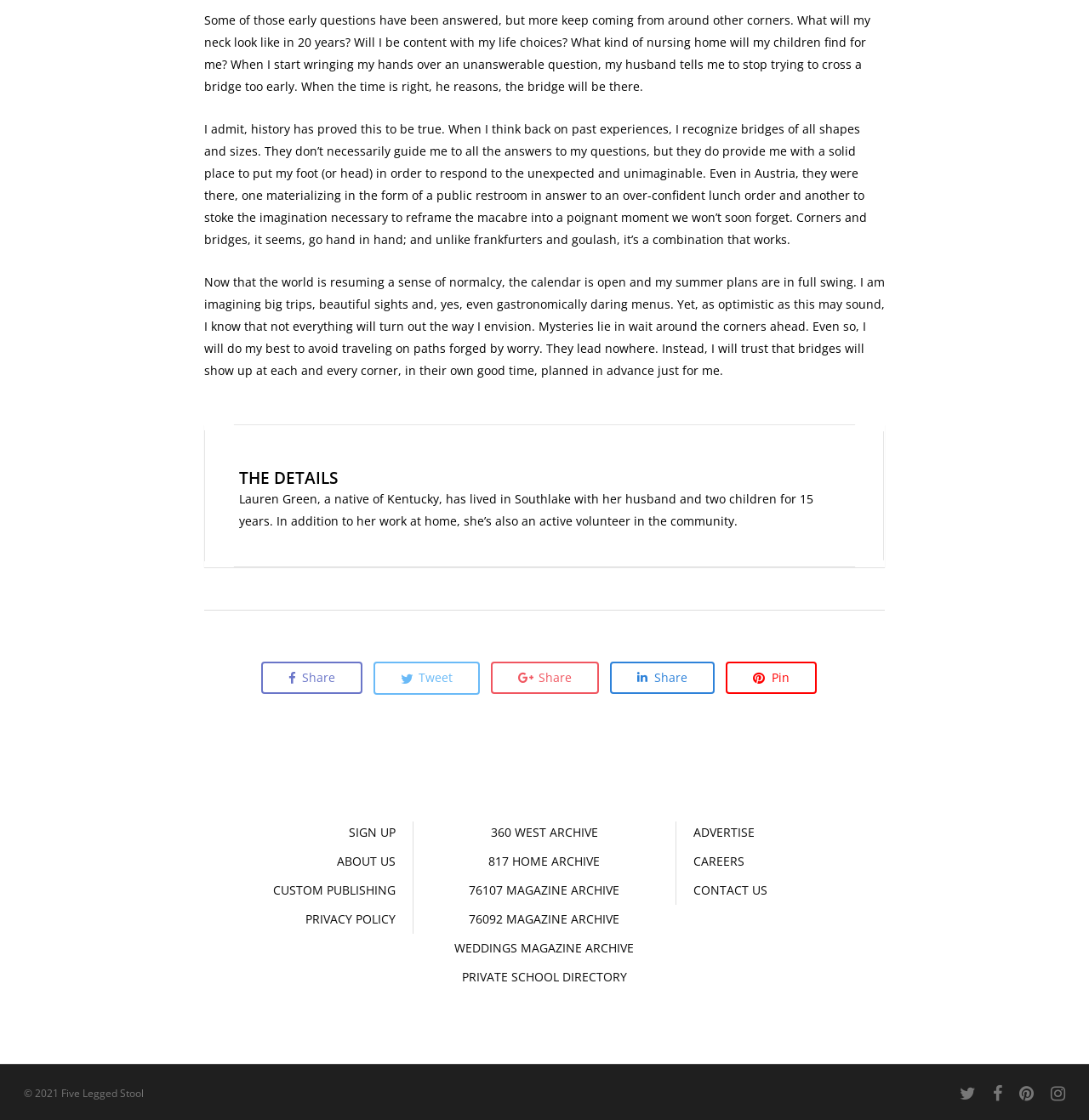Please locate the bounding box coordinates of the element that needs to be clicked to achieve the following instruction: "Read about the author". The coordinates should be four float numbers between 0 and 1, i.e., [left, top, right, bottom].

[0.22, 0.438, 0.747, 0.472]